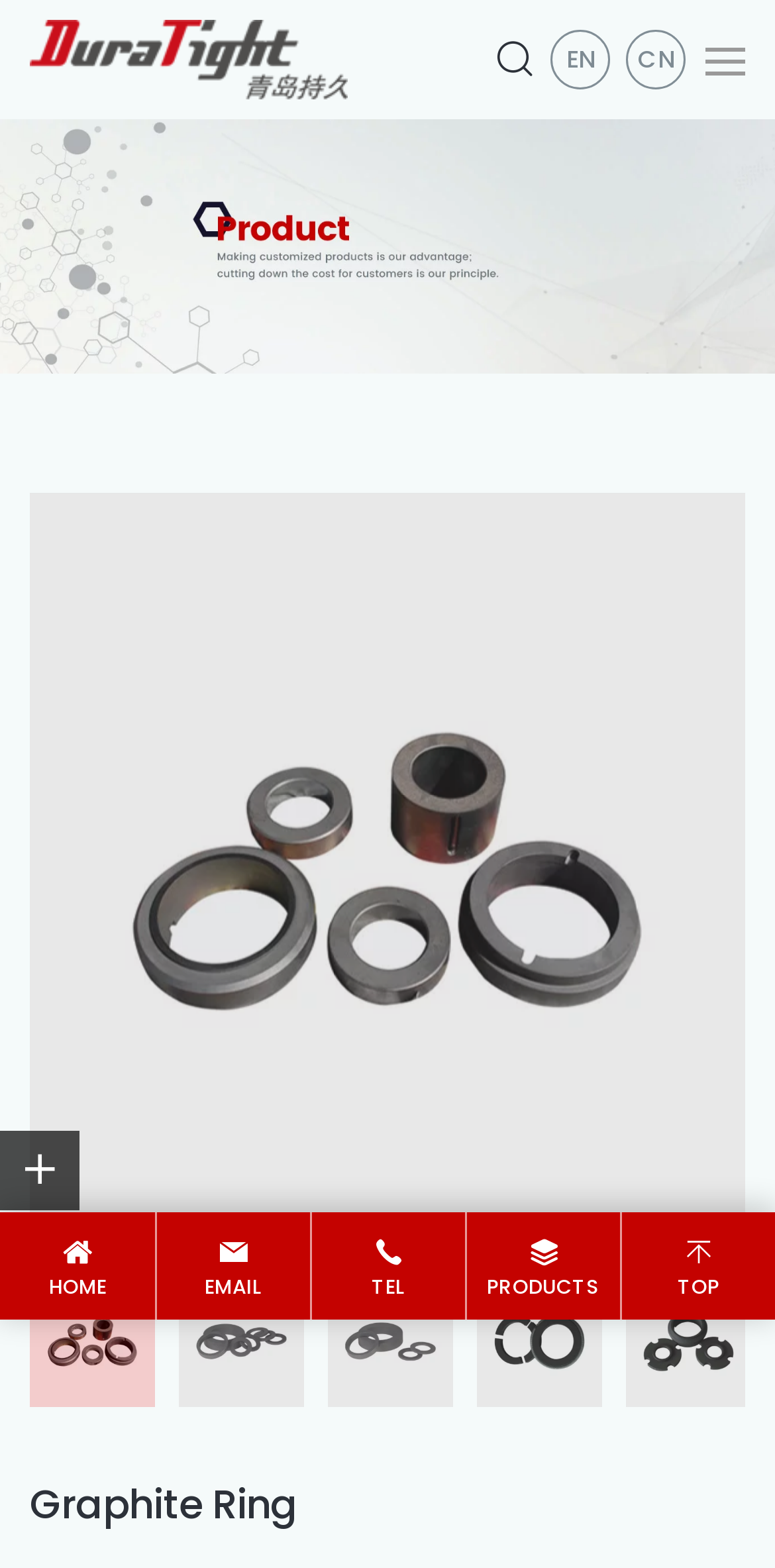Using the information from the screenshot, answer the following question thoroughly:
What are the navigation options at the bottom?

I found these options by looking at the links at the bottom of the webpage, which are ' HOME', ' EMAIL', ' TEL', ' PRODUCTS', and ' TOP'.